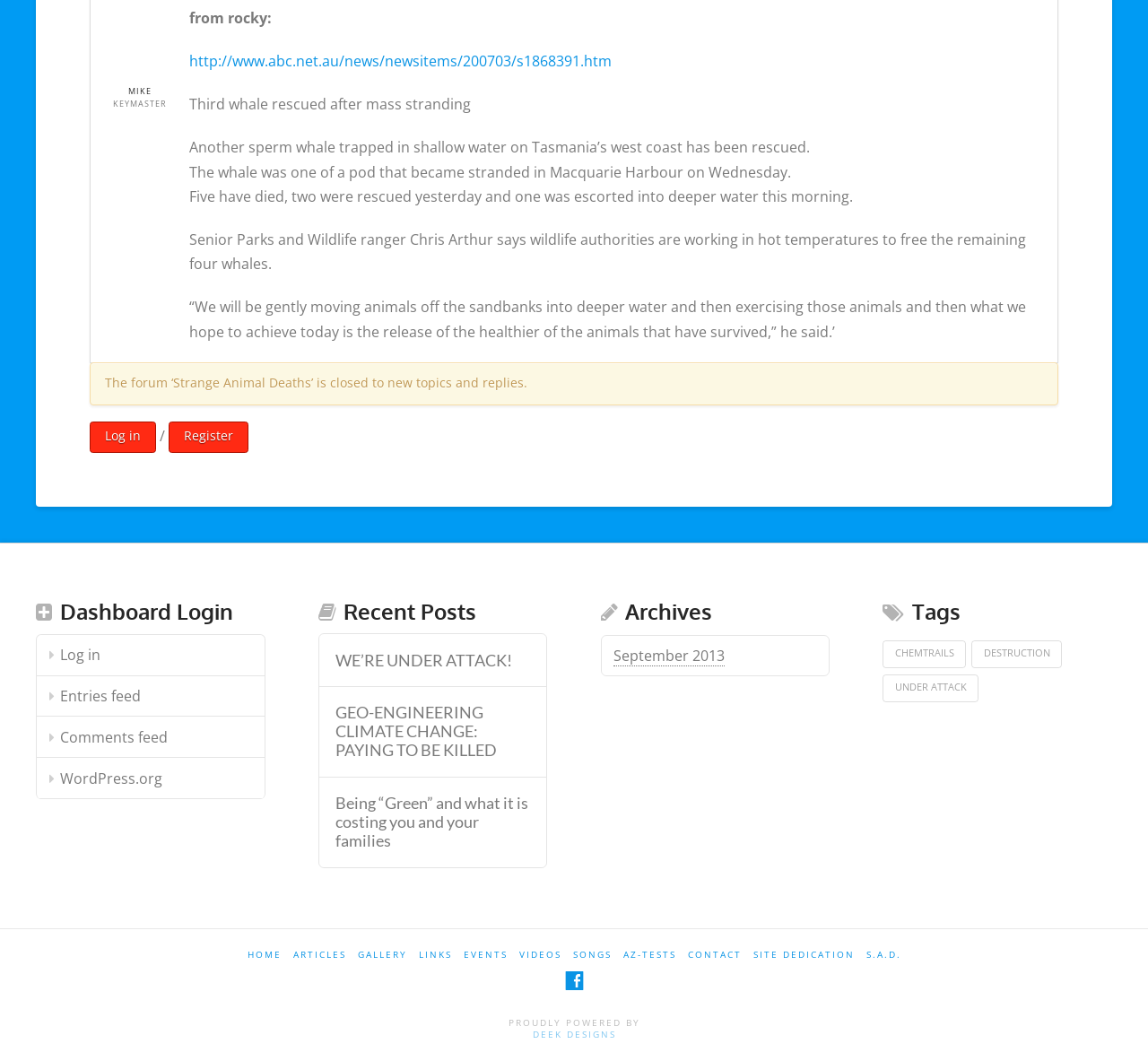Locate and provide the bounding box coordinates for the HTML element that matches this description: "Under Attack".

[0.769, 0.636, 0.852, 0.662]